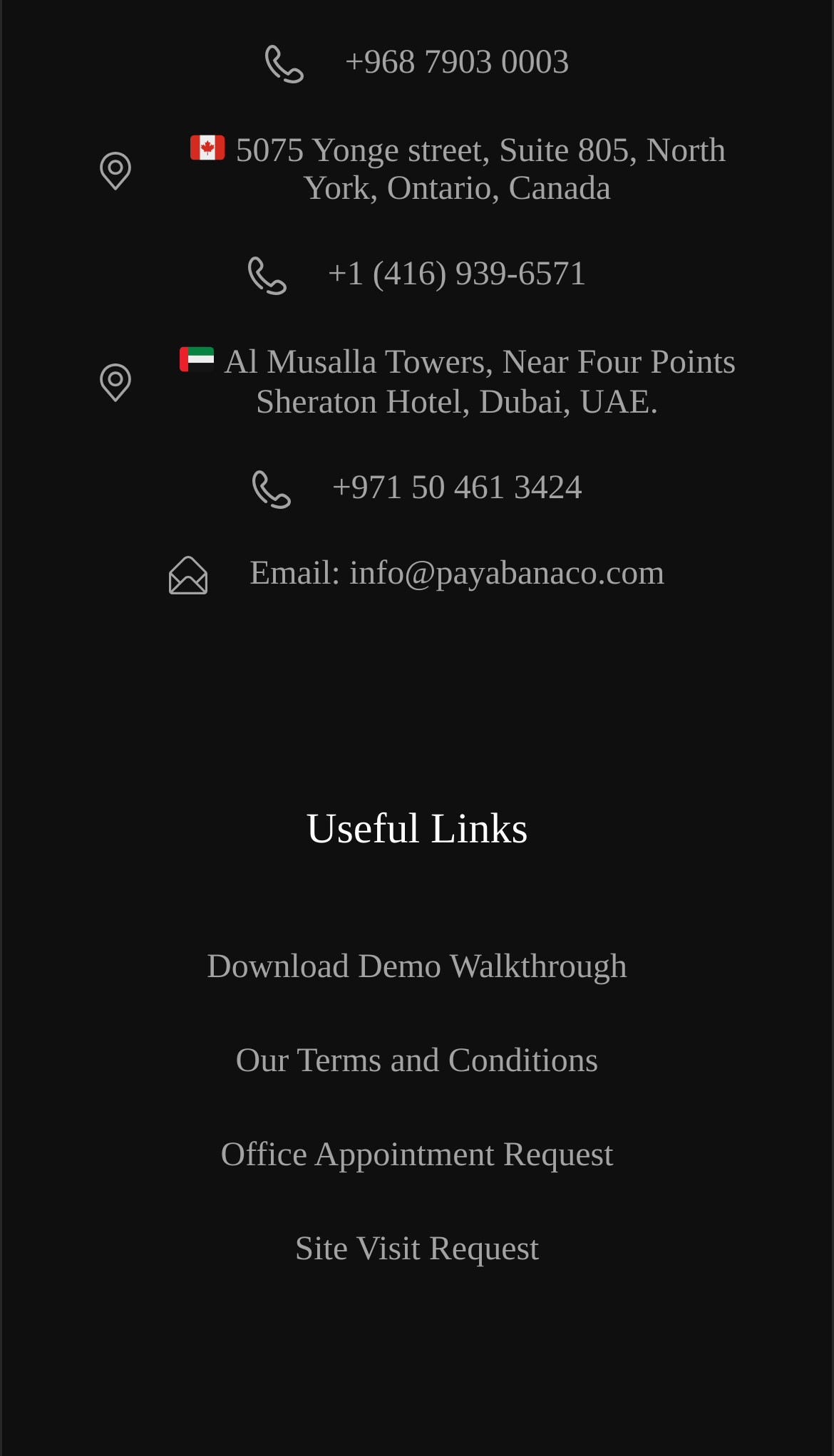Please identify the bounding box coordinates of the element that needs to be clicked to execute the following command: "Call the office in Canada". Provide the bounding box using four float numbers between 0 and 1, formatted as [left, top, right, bottom].

[0.115, 0.031, 0.885, 0.057]